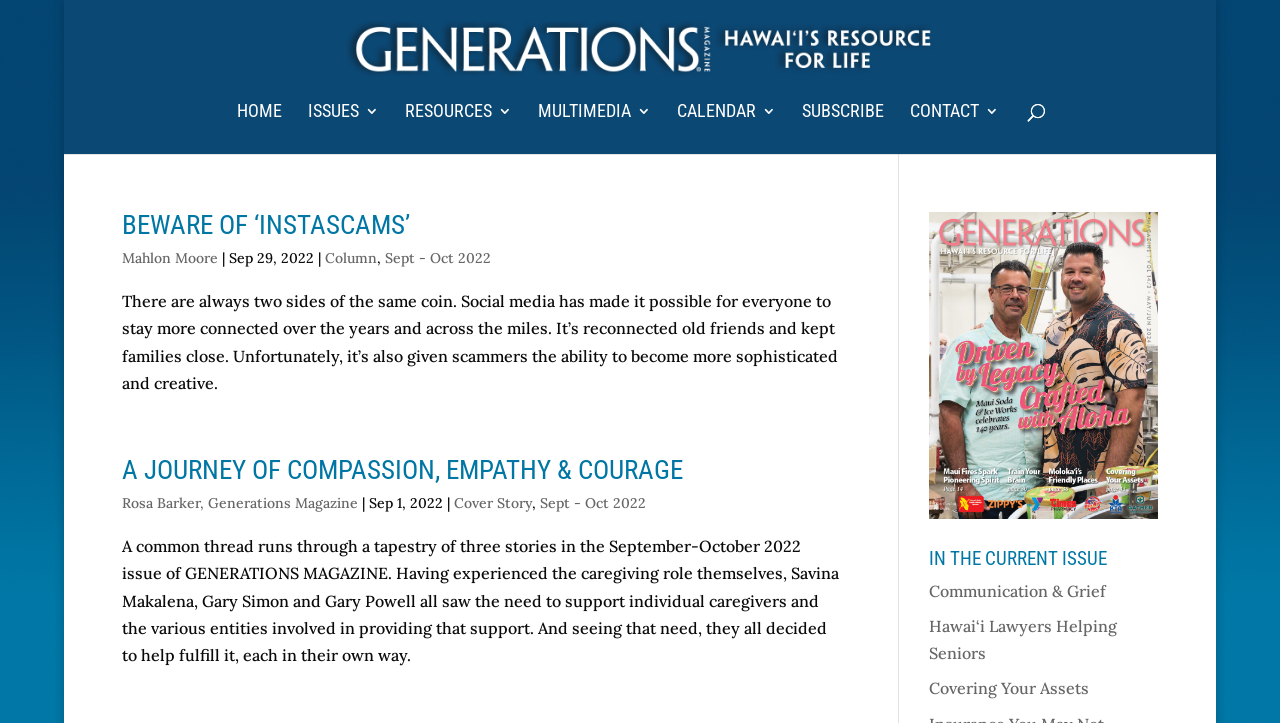How many links are in the 'IN THE CURRENT ISSUE' section?
Refer to the screenshot and deliver a thorough answer to the question presented.

In the 'IN THE CURRENT ISSUE' section, there are three link elements: 'Communication & Grief', 'Hawai‘i Lawyers Helping Seniors', and 'Covering Your Assets'. These links are likely related to the current issue of the magazine.